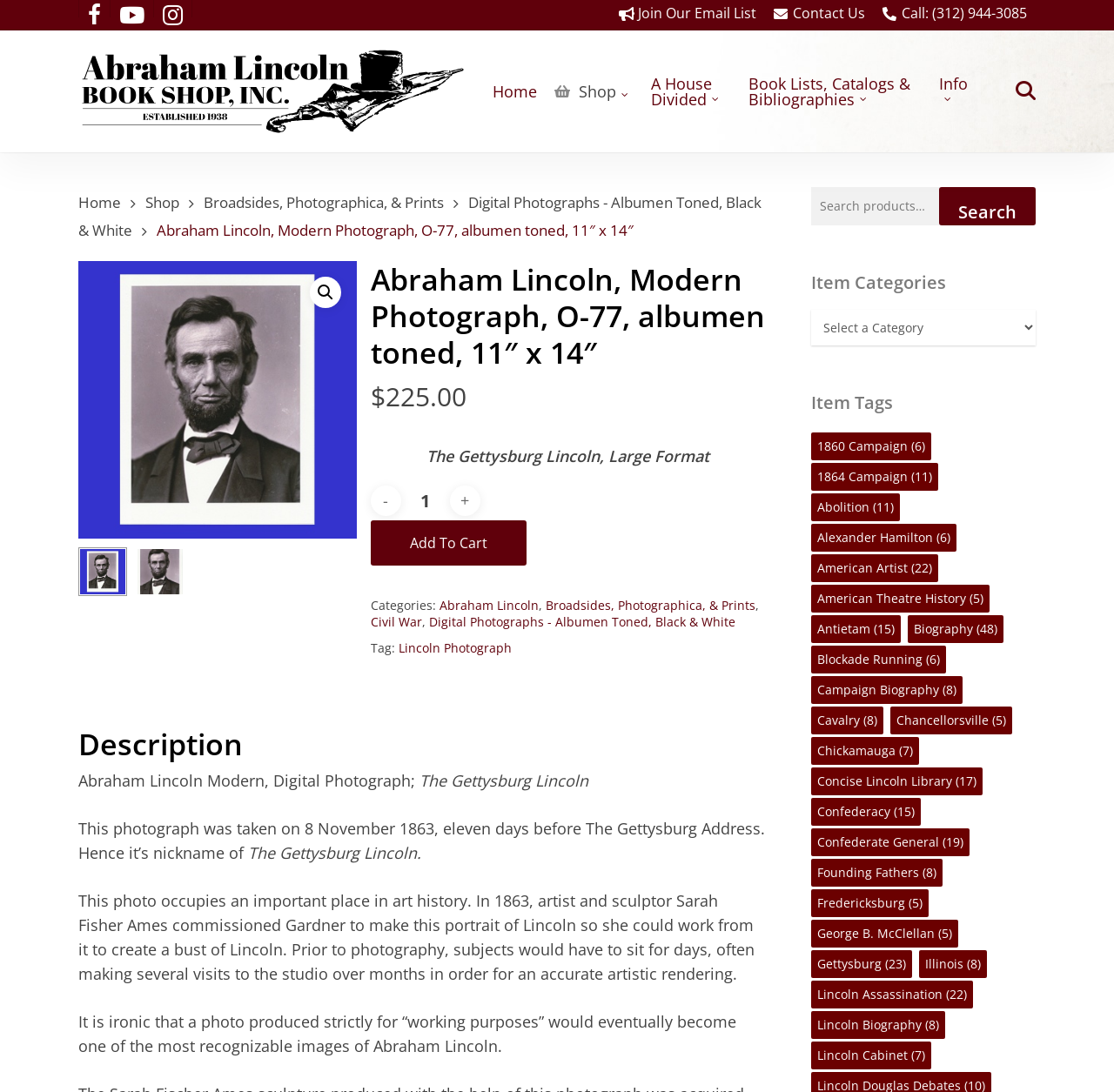Find the headline of the webpage and generate its text content.

Abraham Lincoln, Modern Photograph, O-77, albumen toned, 11″ x 14″